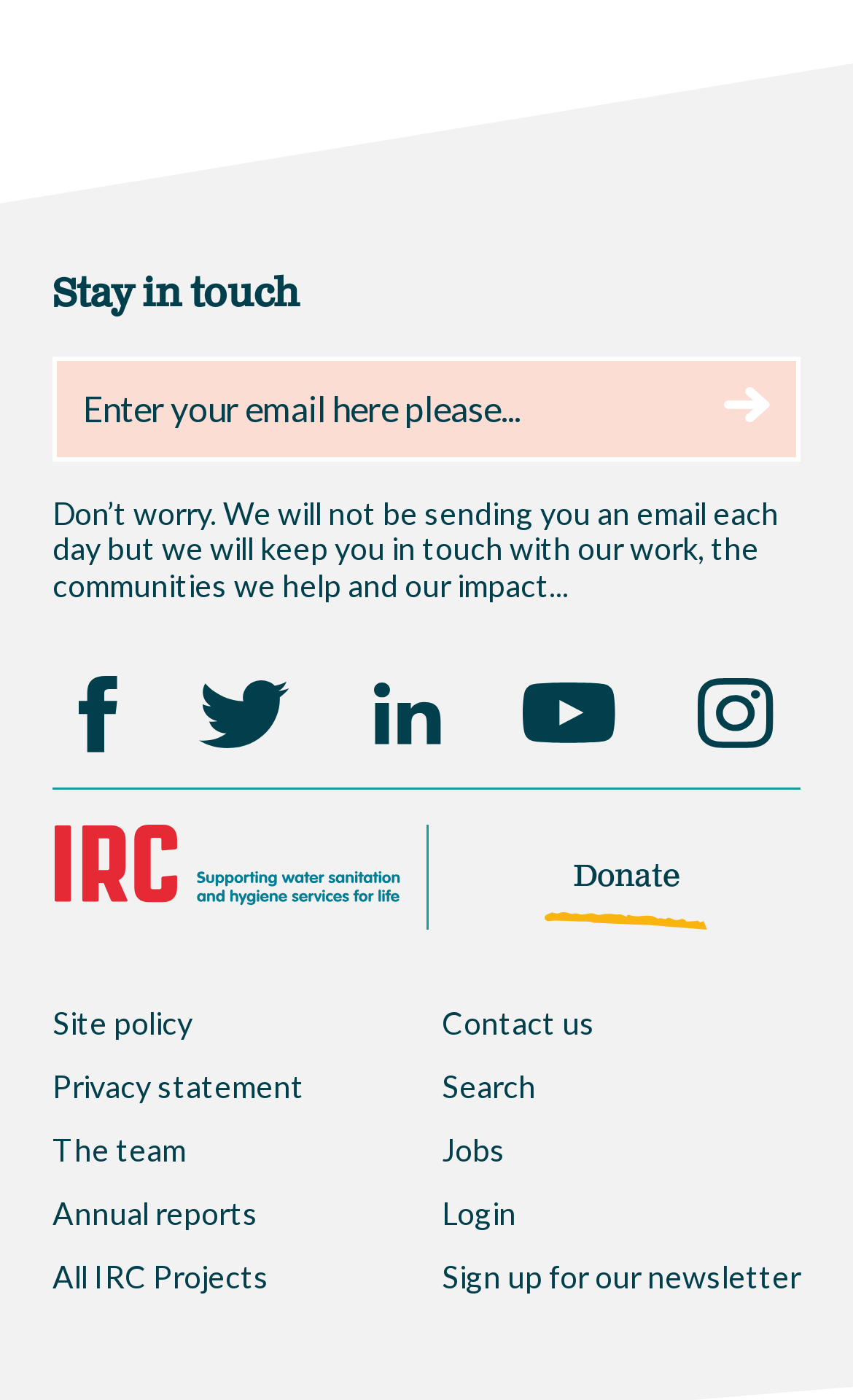From the webpage screenshot, predict the bounding box of the UI element that matches this description: "All IRC Projects".

[0.062, 0.898, 0.315, 0.925]